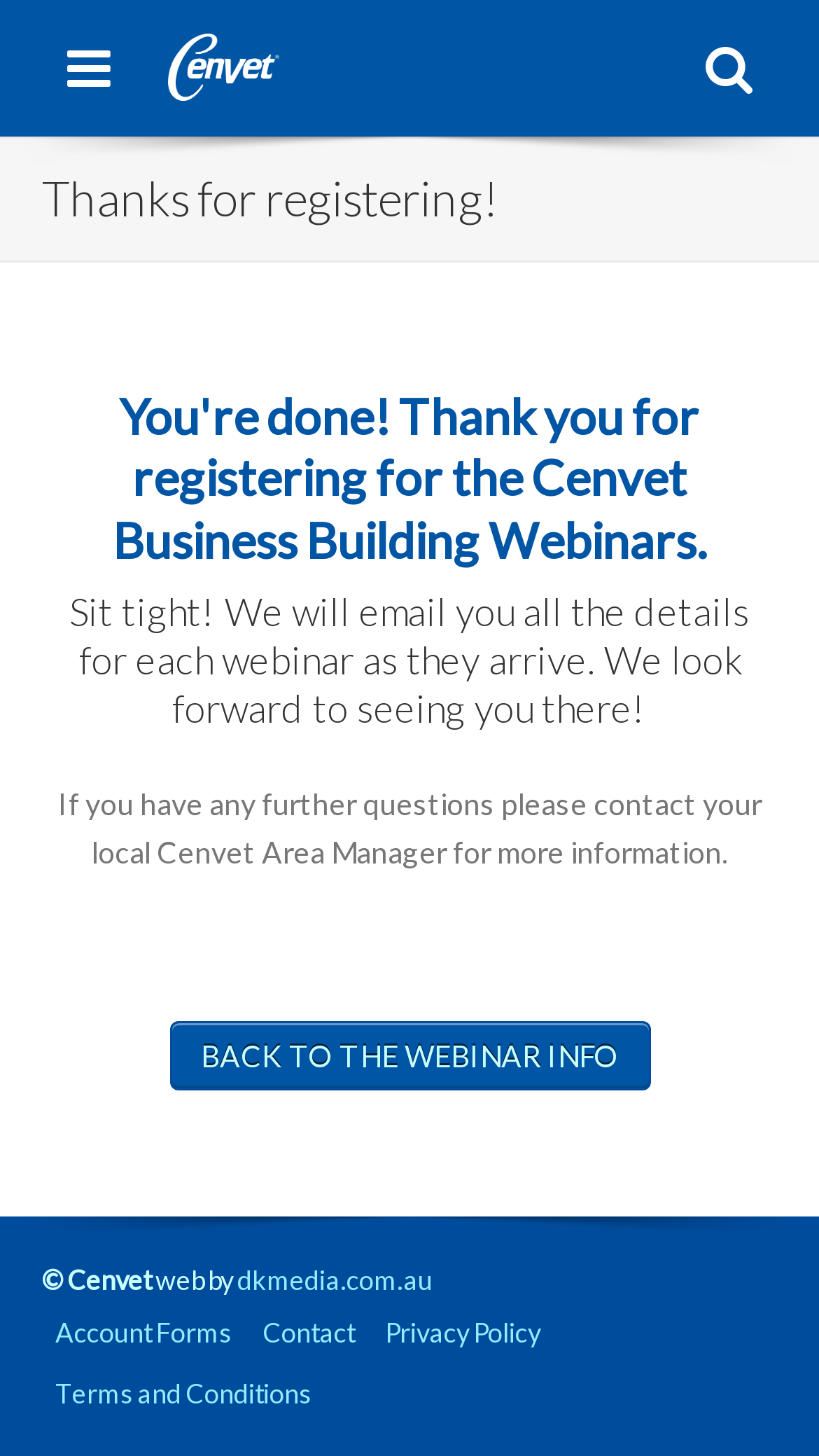Identify the bounding box coordinates of the element to click to follow this instruction: 'contact the local Cenvet Area Manager'. Ensure the coordinates are four float values between 0 and 1, provided as [left, top, right, bottom].

[0.071, 0.54, 0.929, 0.597]